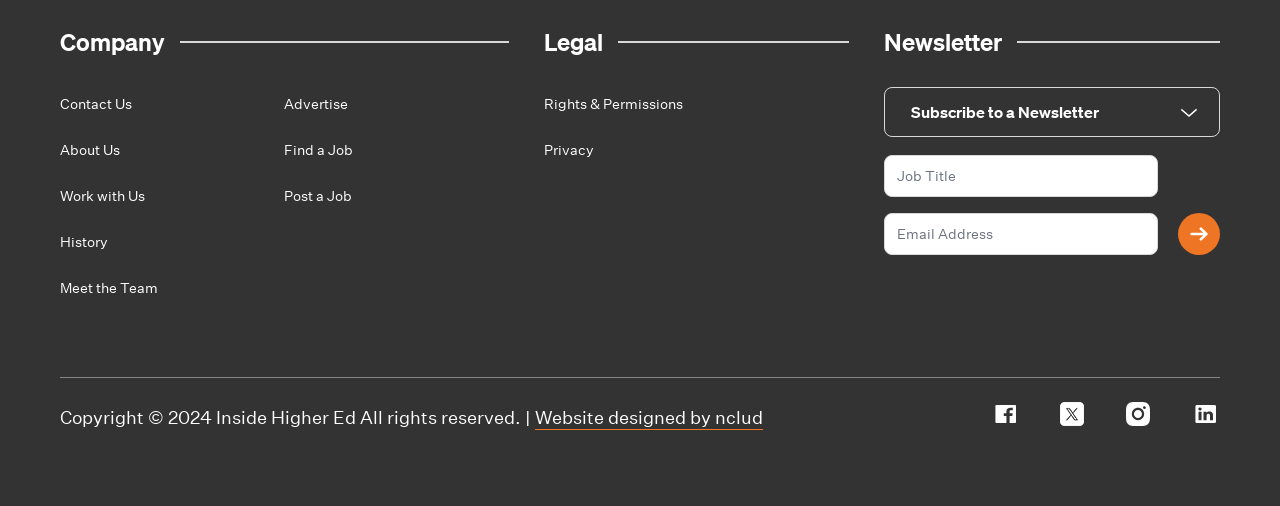Specify the bounding box coordinates of the area to click in order to follow the given instruction: "Click on Post a Job."

[0.222, 0.37, 0.275, 0.405]